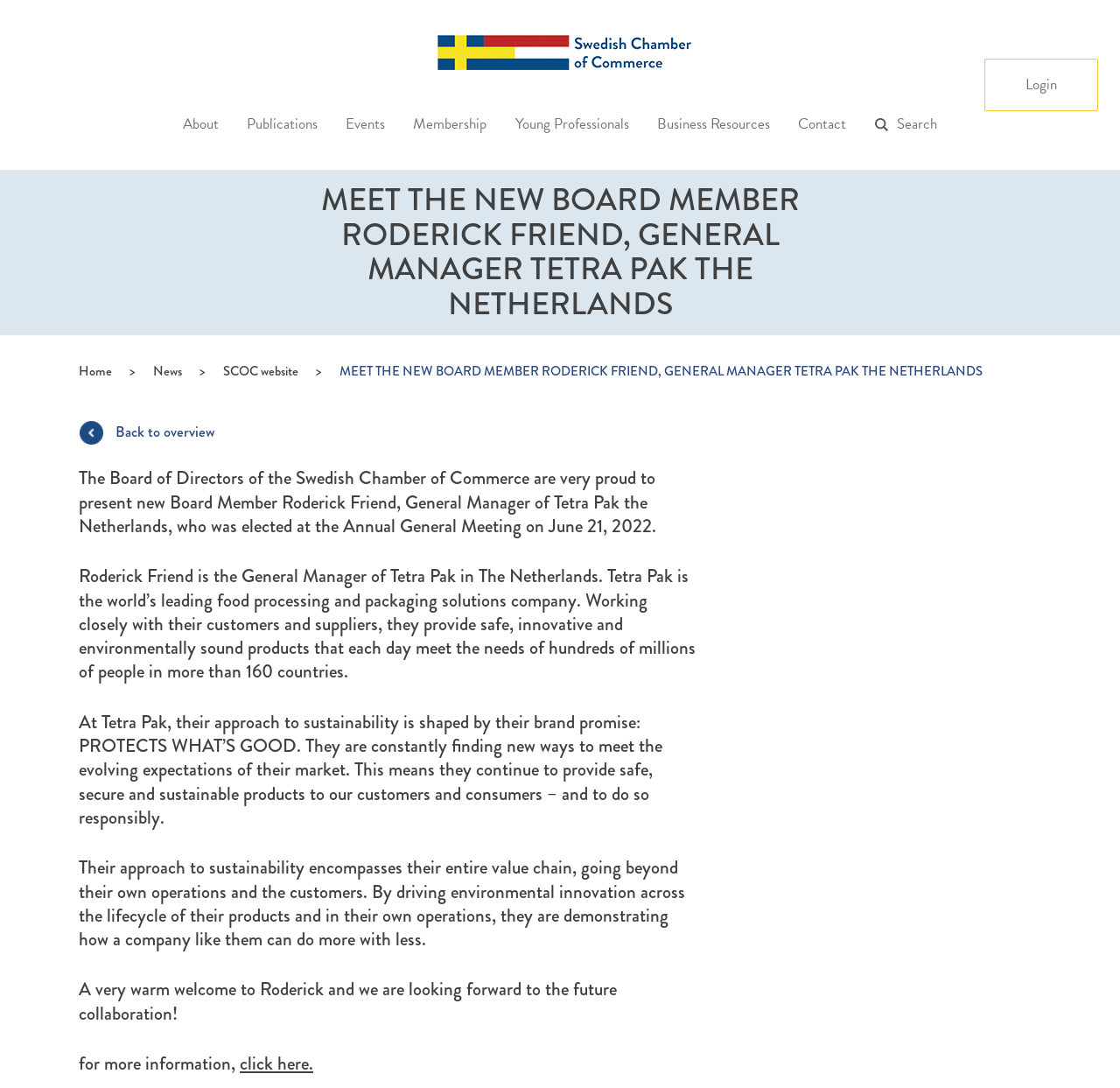Summarize the webpage with a detailed and informative caption.

The webpage is about introducing a new board member, Roderick Friend, General Manager of Tetra Pak the Netherlands, to the Swedish Chamber of Commerce. At the top of the page, there is a logo with a link to the homepage, accompanied by a navigation menu with links to various sections such as "About", "Publications", "Events", and more. 

Below the navigation menu, there is a large heading that repeats the title of the webpage. Underneath the heading, there is a section with a link to "News" and another link to the "SCOC website". 

The main content of the webpage is a news article about Roderick Friend, which includes a brief introduction to his role at Tetra Pak and the company's approach to sustainability. The article is divided into four paragraphs, each describing a different aspect of Tetra Pak's business and values. 

At the bottom of the article, there is a link to "Back to overview" and a call-to-action to "click here" for more information. There is also an image on the page, but its content is not specified.